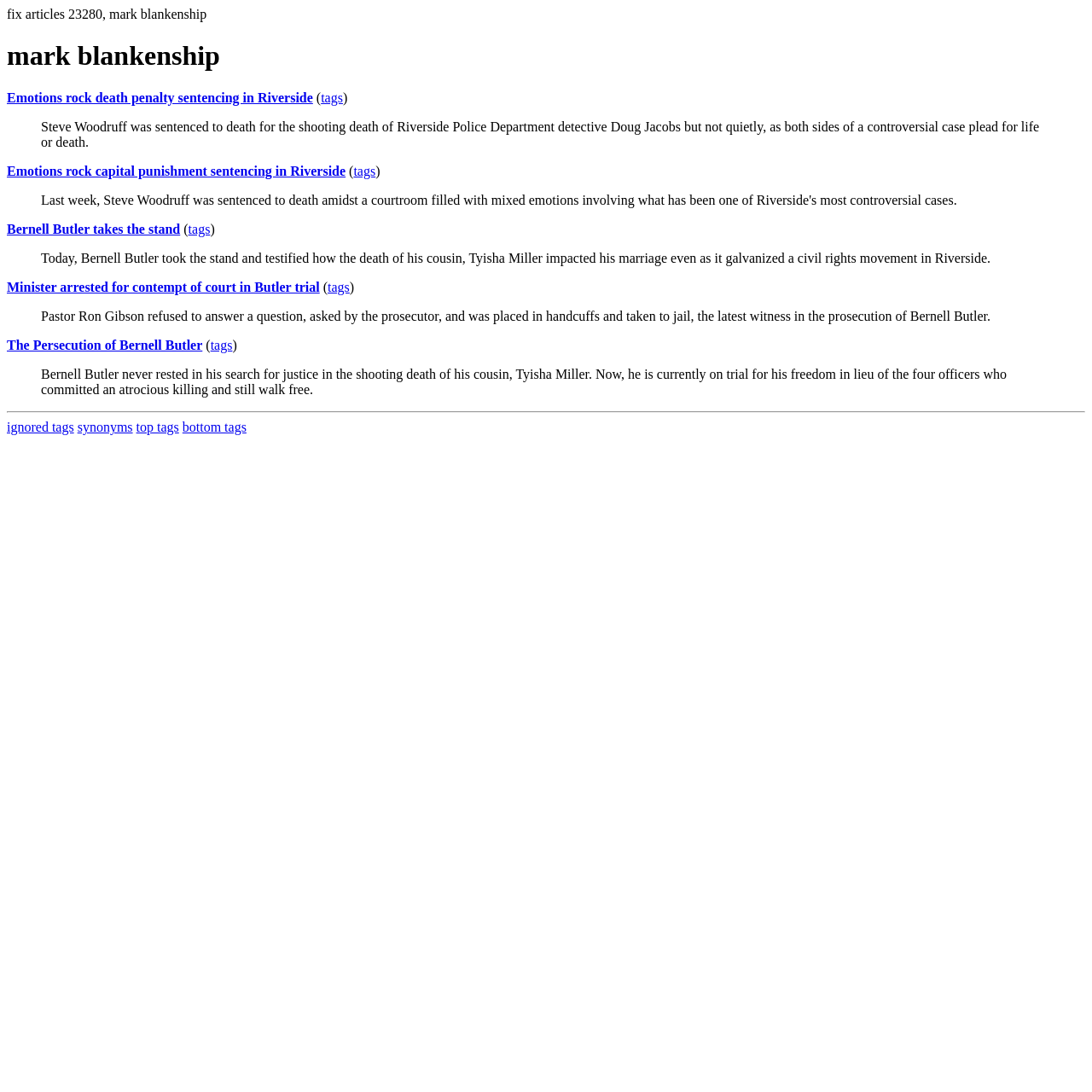Please identify the bounding box coordinates of the clickable region that I should interact with to perform the following instruction: "View ignored tags". The coordinates should be expressed as four float numbers between 0 and 1, i.e., [left, top, right, bottom].

[0.006, 0.384, 0.068, 0.398]